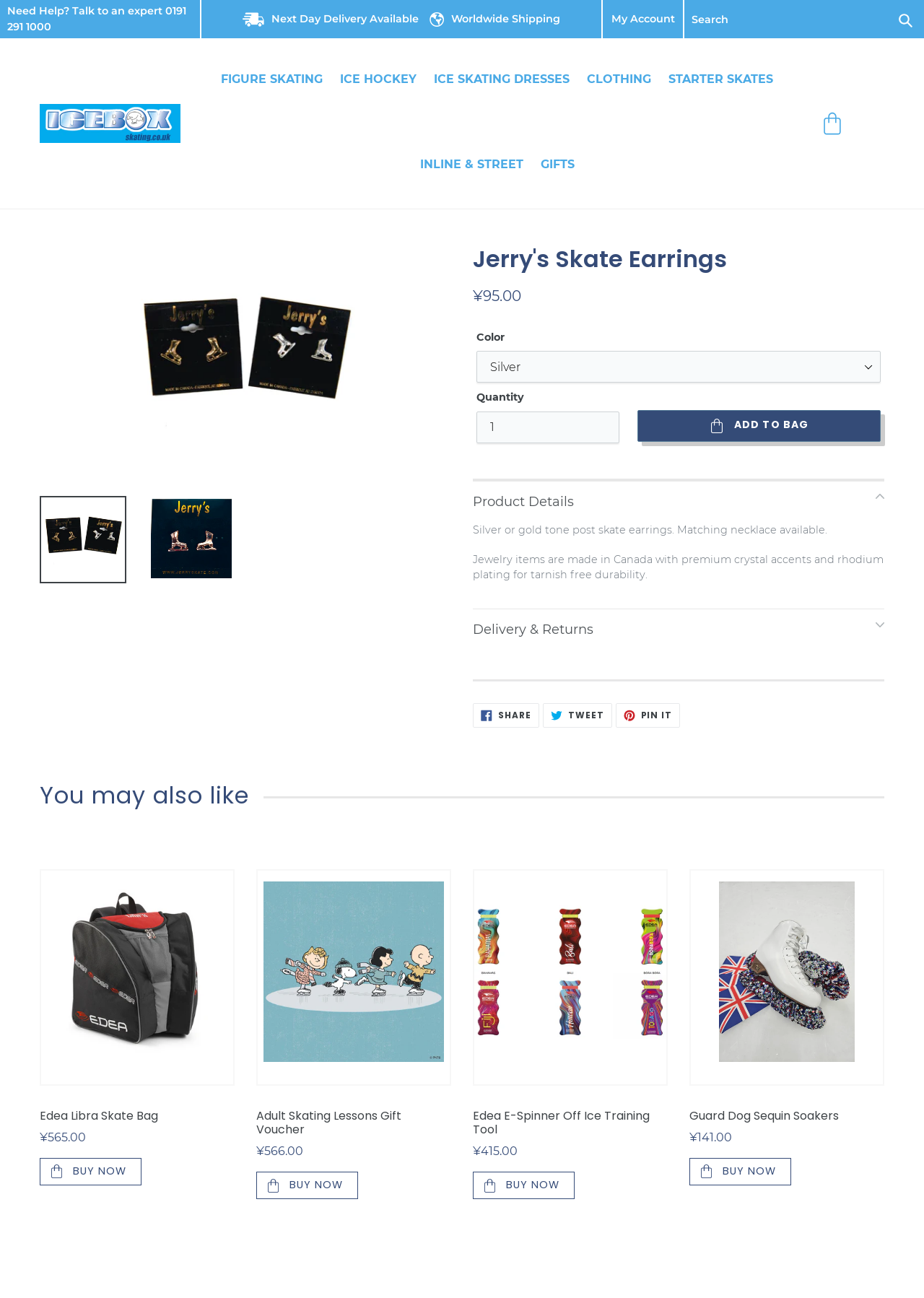What is the material of the jewelry items?
Please provide an in-depth and detailed response to the question.

According to the product description, the jewelry items are made in Canada with premium crystal accents and rhodium plating for tarnish-free durability.